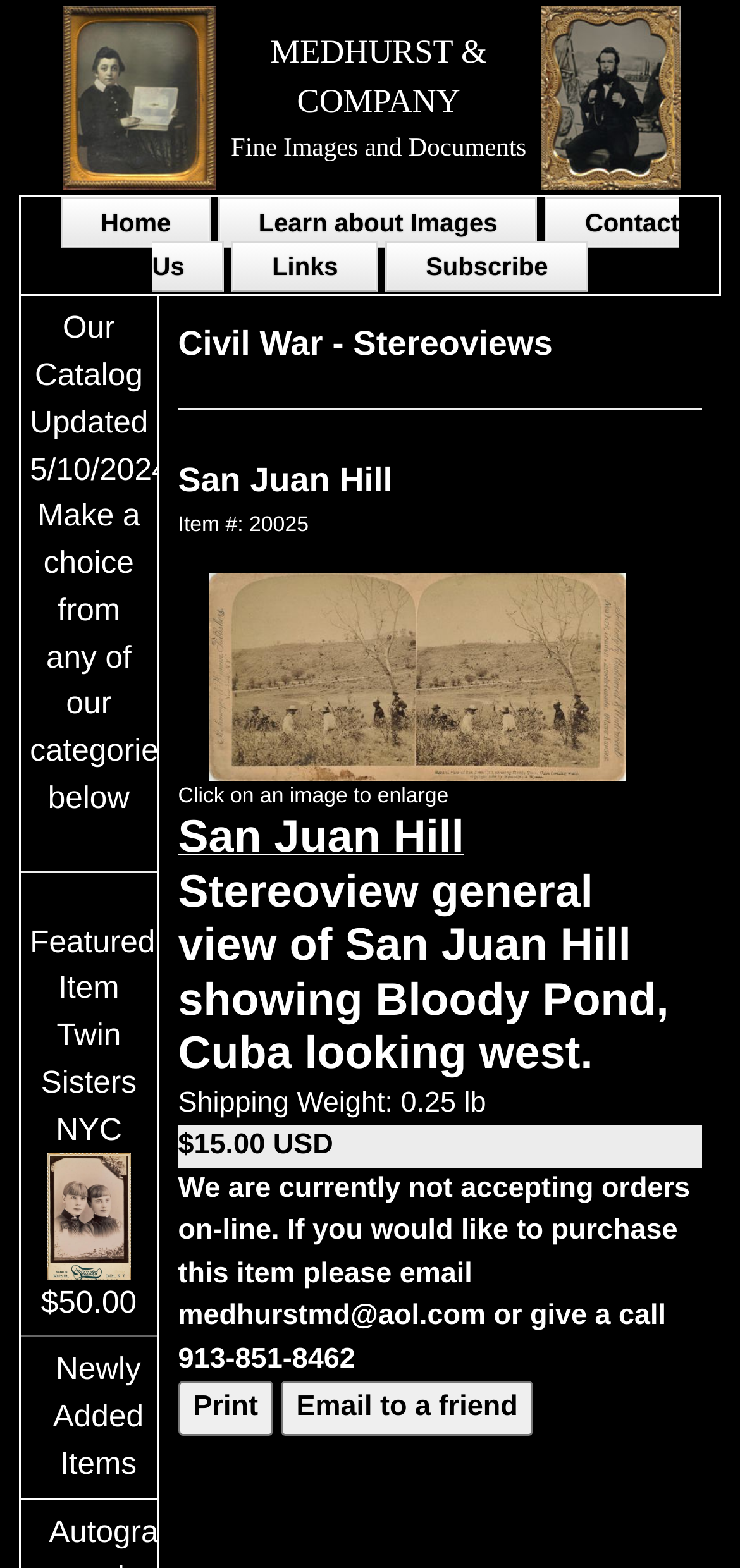Pinpoint the bounding box coordinates of the clickable area necessary to execute the following instruction: "Click the Post Comment button". The coordinates should be given as four float numbers between 0 and 1, namely [left, top, right, bottom].

None